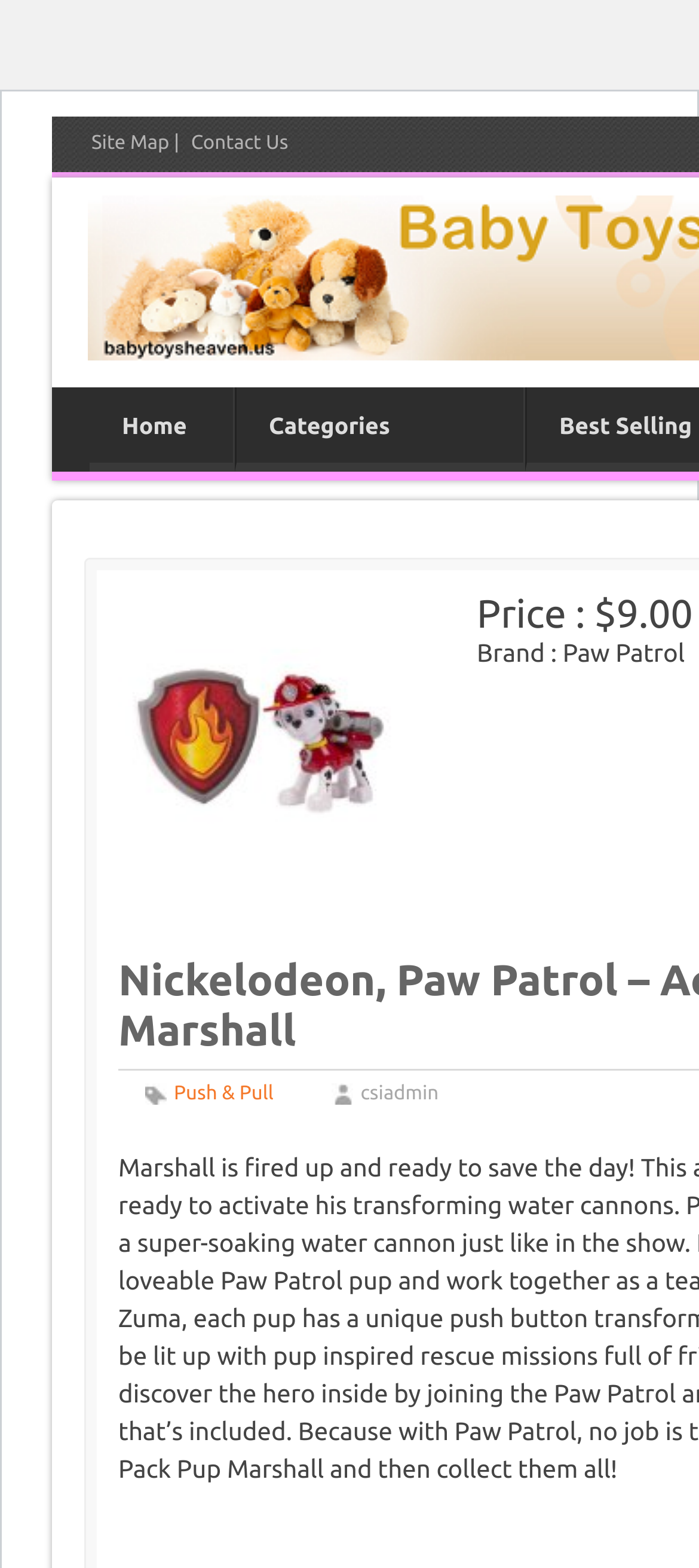Please provide a comprehensive answer to the question based on the screenshot: What is the category of the product?

I found the category of the product by looking at the link element with the bounding box coordinates [0.338, 0.247, 0.749, 0.295], which says 'Categories'.